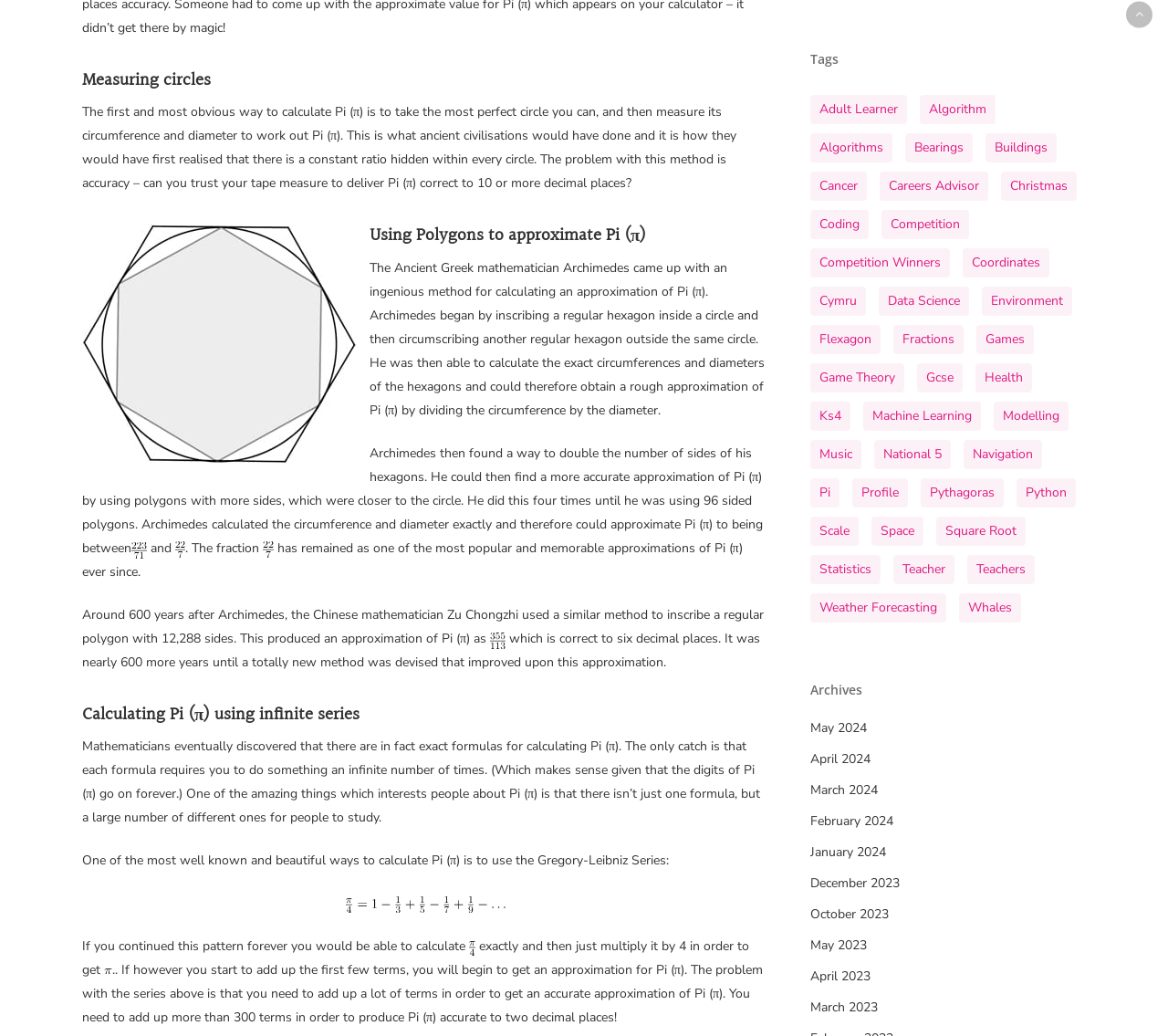Please find the bounding box coordinates of the clickable region needed to complete the following instruction: "Click on the 'adult learner' tag". The bounding box coordinates must consist of four float numbers between 0 and 1, i.e., [left, top, right, bottom].

[0.693, 0.092, 0.776, 0.12]